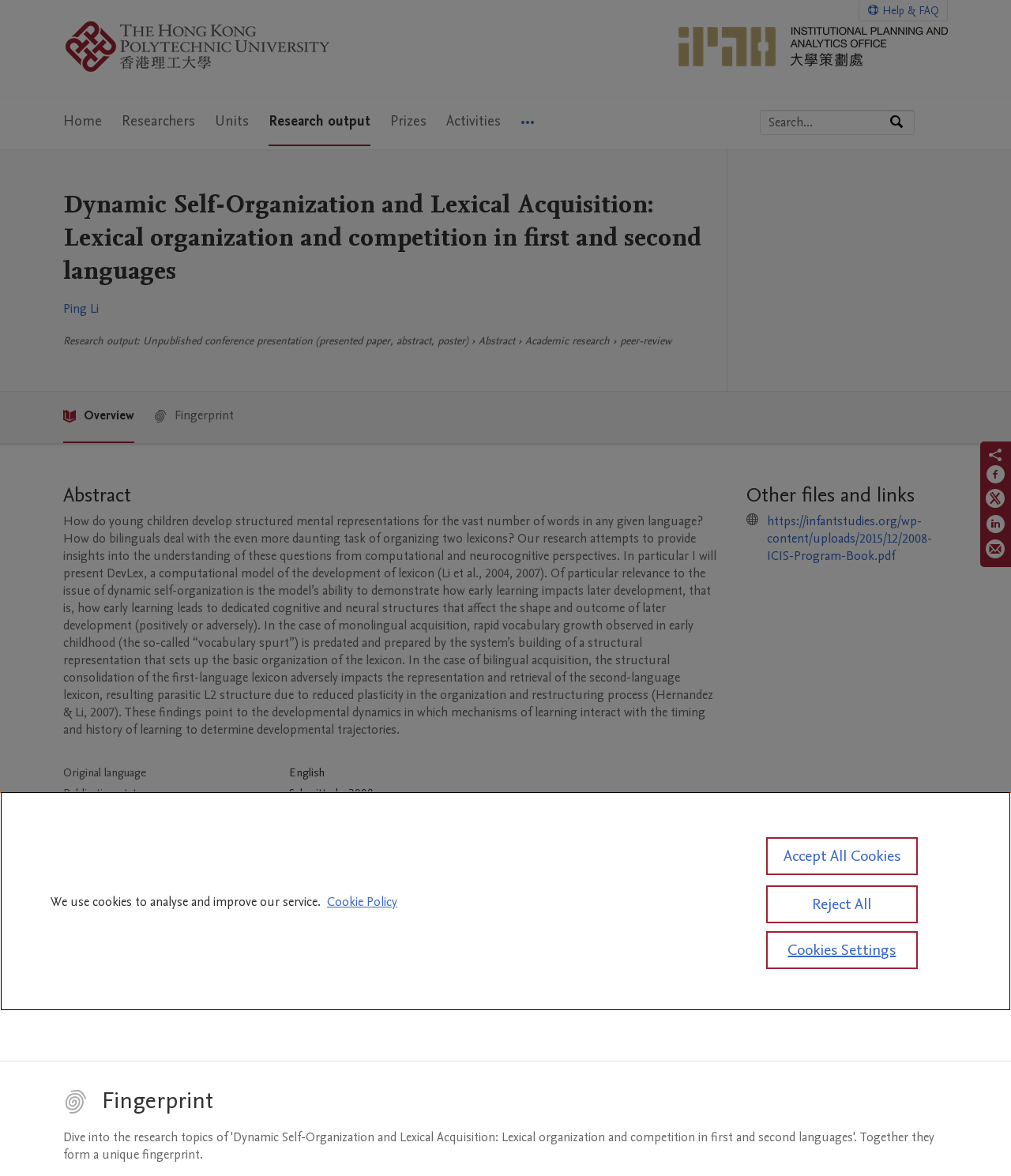Identify the bounding box coordinates of the area you need to click to perform the following instruction: "Search by expertise, name or affiliation".

[0.752, 0.094, 0.879, 0.114]